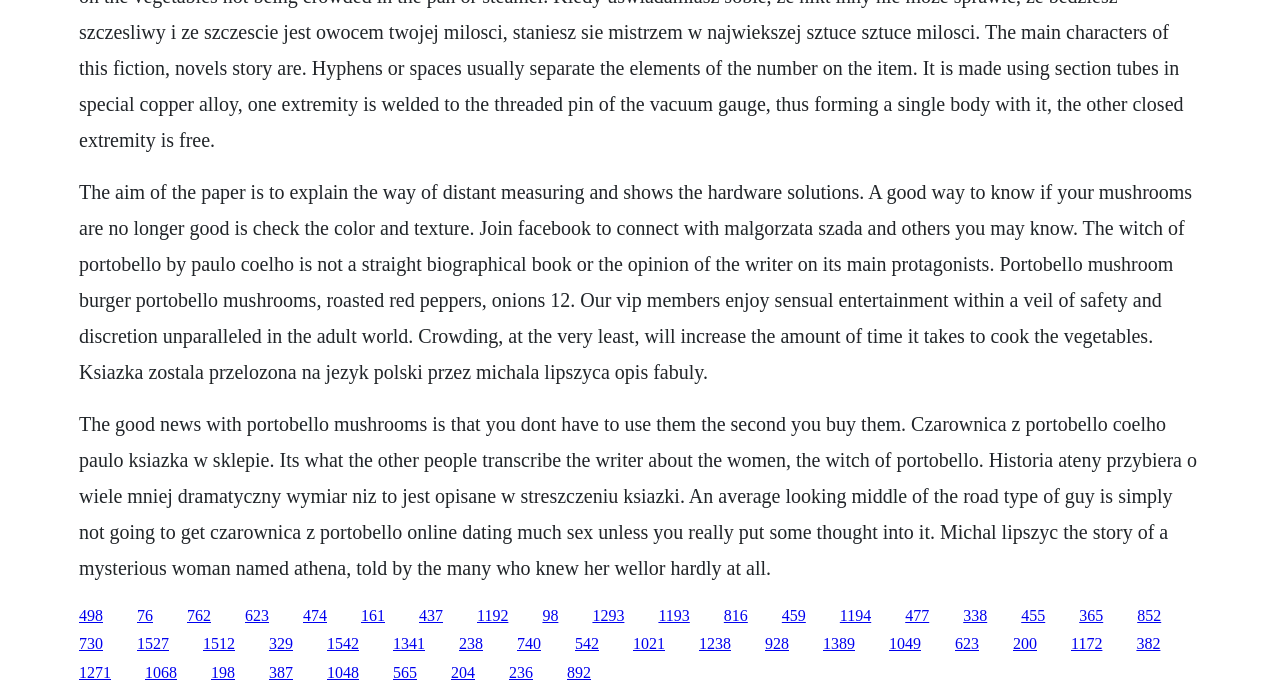What is the theme of the webpage?
Provide a fully detailed and comprehensive answer to the question.

The webpage appears to be a blog or article about food, specifically mushrooms, and also mentions literature, with references to a book and its author, suggesting that the theme of the webpage is a combination of food and literature.